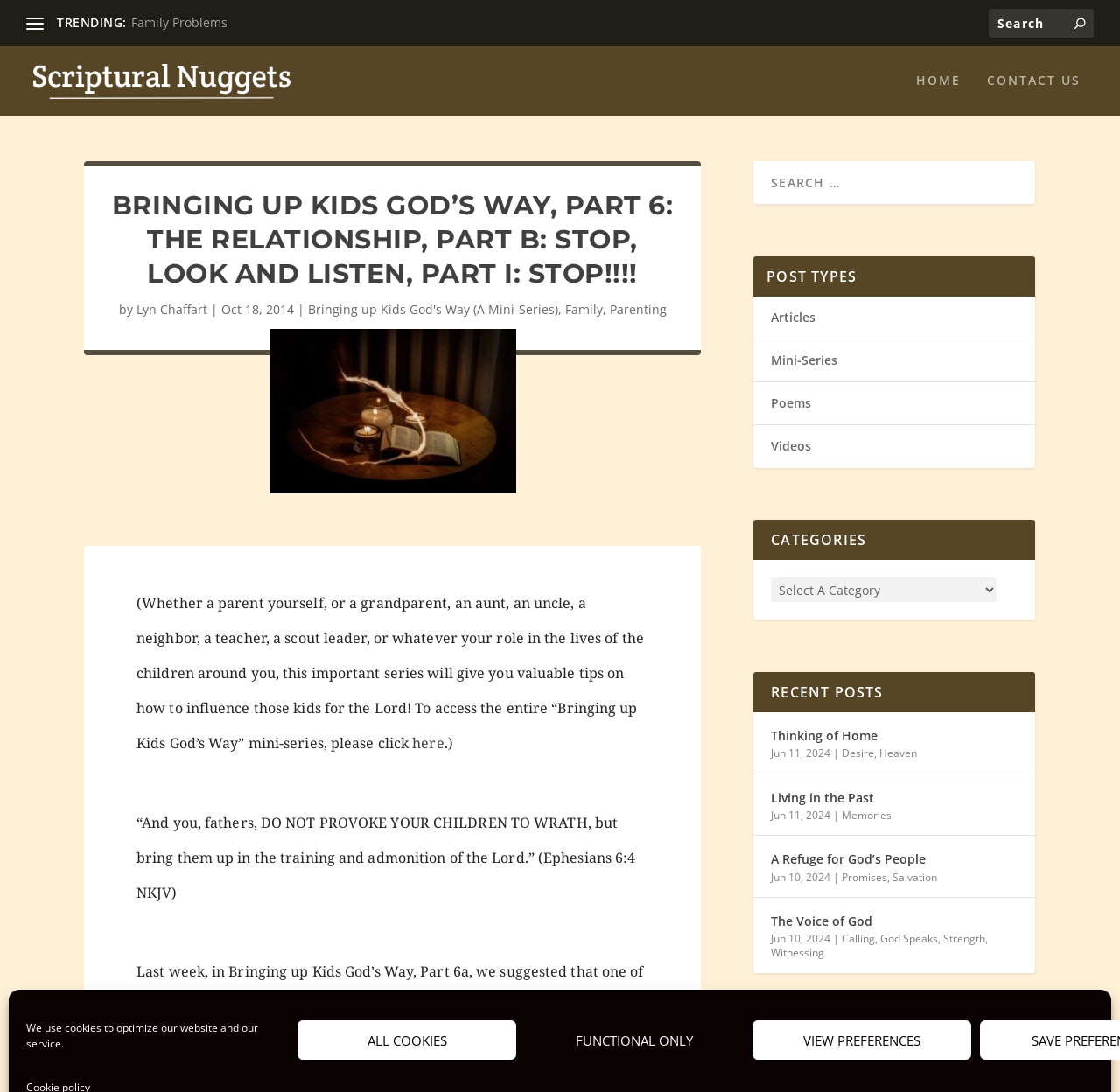Please identify the bounding box coordinates of the element I need to click to follow this instruction: "View the 'HOME' page".

[0.818, 0.067, 0.858, 0.107]